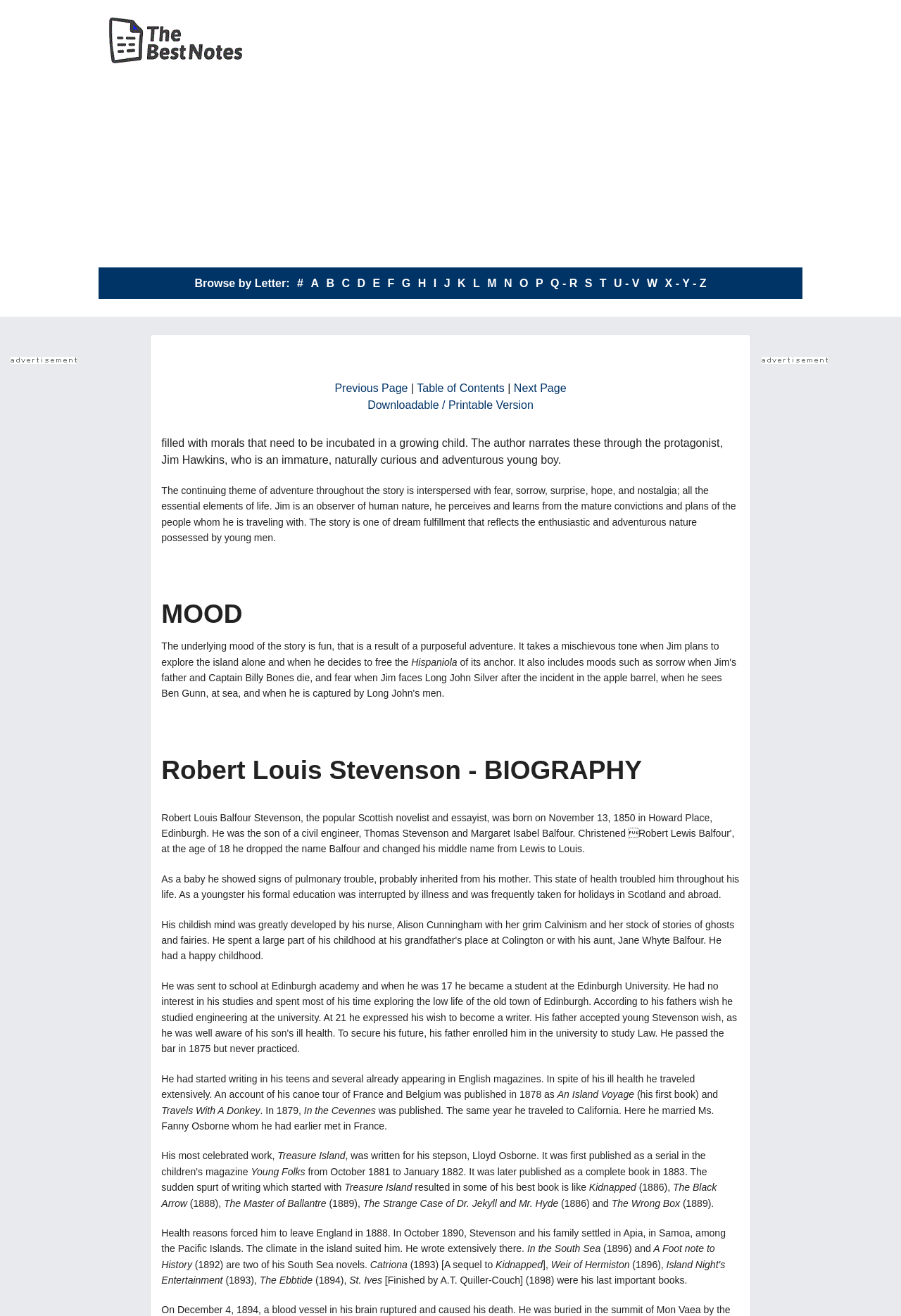Using the provided description News from the Committee, find the bounding box coordinates for the UI element. Provide the coordinates in (top-left x, top-left y, bottom-right x, bottom-right y) format, ensuring all values are between 0 and 1.

None